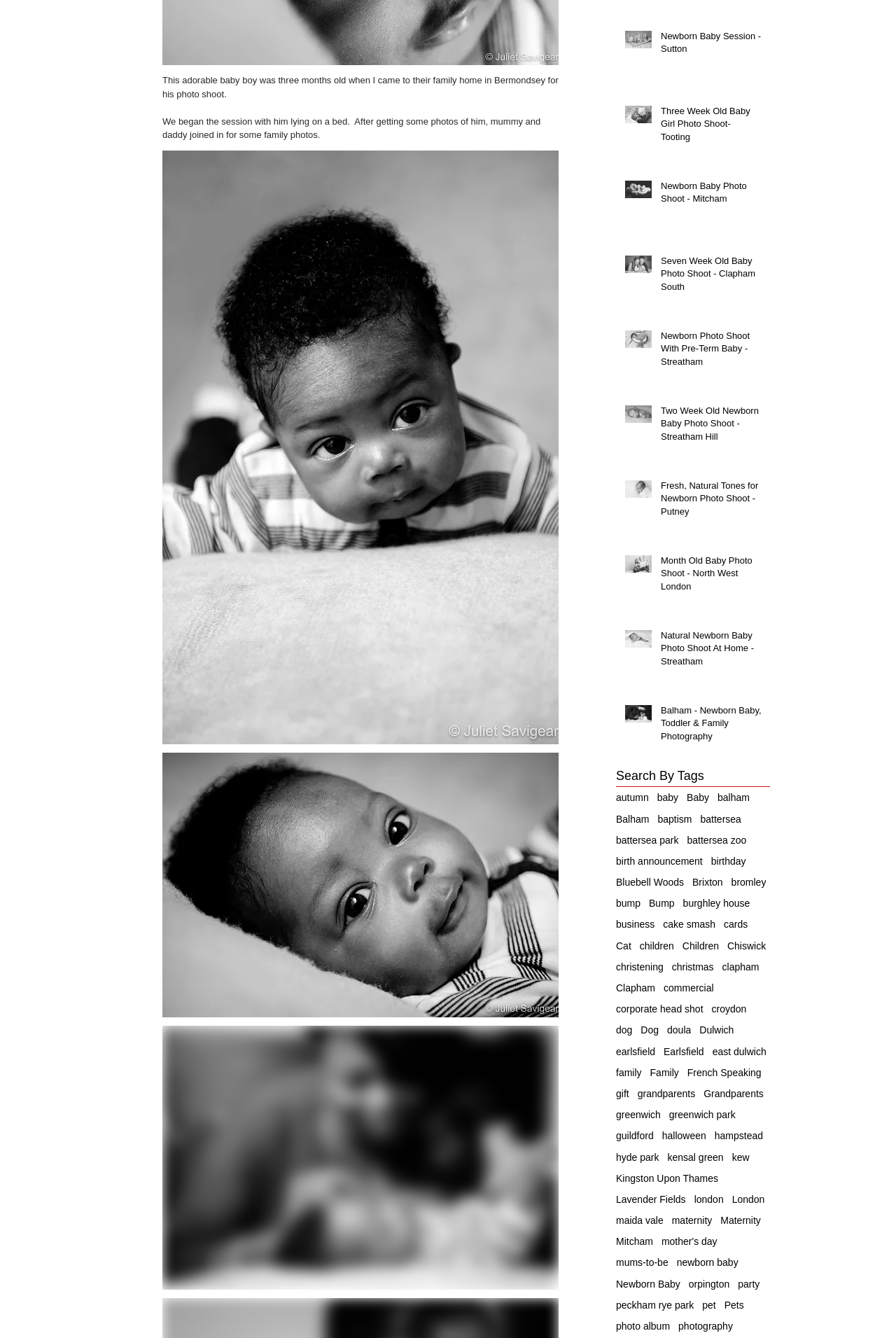Using the description "peckham rye park", locate and provide the bounding box of the UI element.

[0.688, 0.971, 0.774, 0.98]